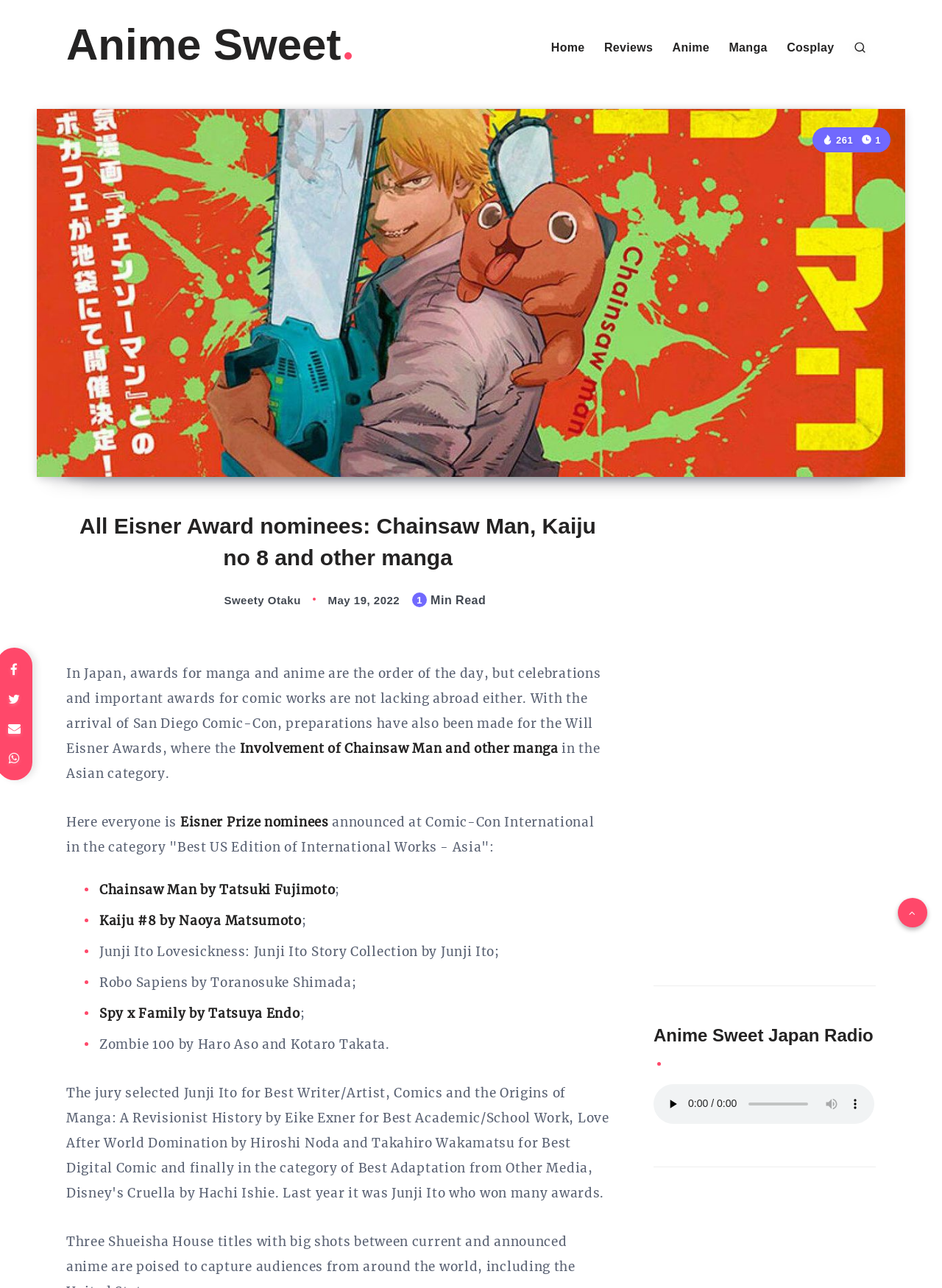How many manga are nominated for the Eisner Award?
Answer with a single word or short phrase according to what you see in the image.

6